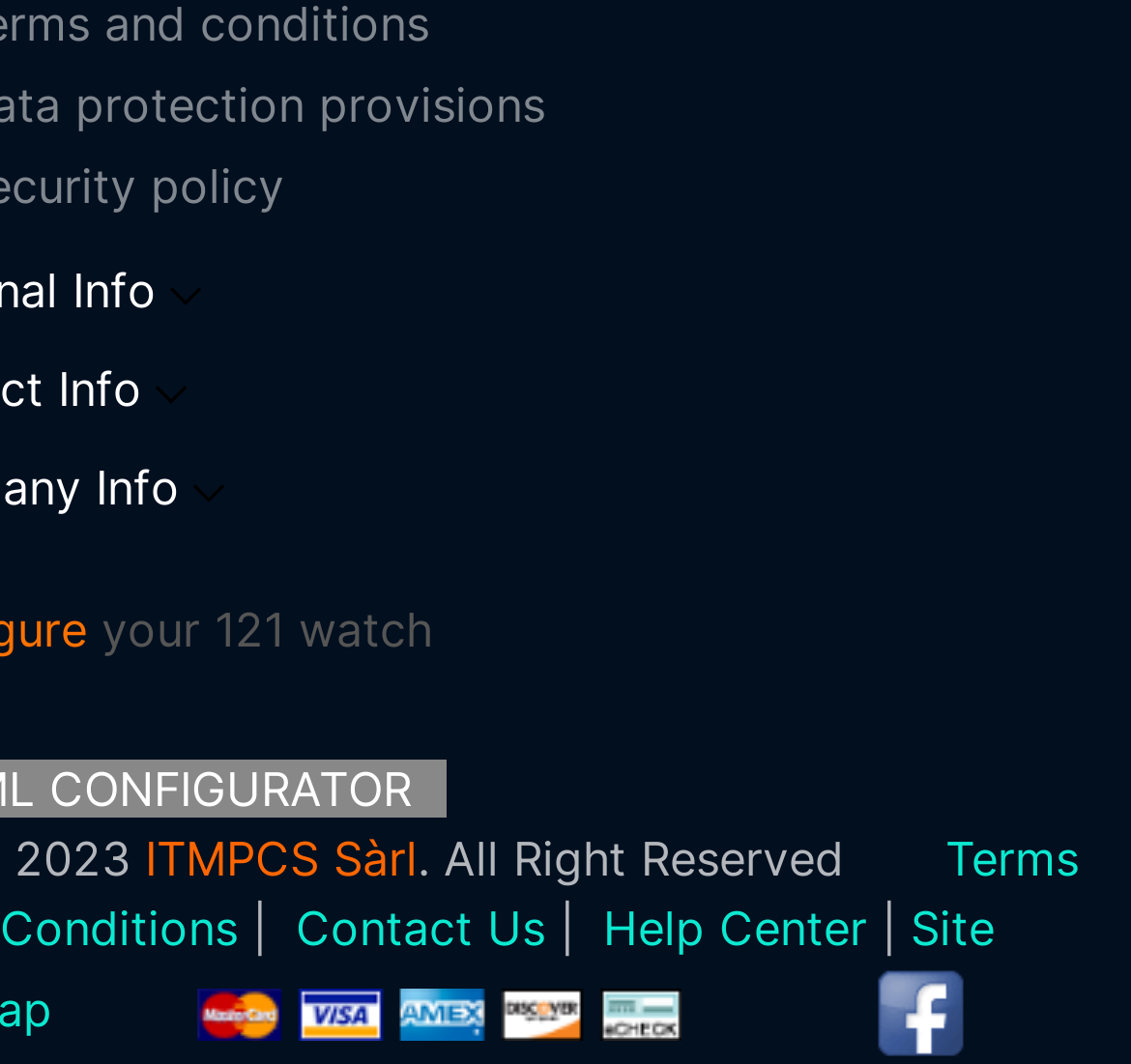Identify the bounding box coordinates for the UI element described as follows: Contact Us. Use the format (top-left x, top-left y, bottom-right x, bottom-right y) and ensure all values are floating point numbers between 0 and 1.

[0.262, 0.846, 0.482, 0.9]